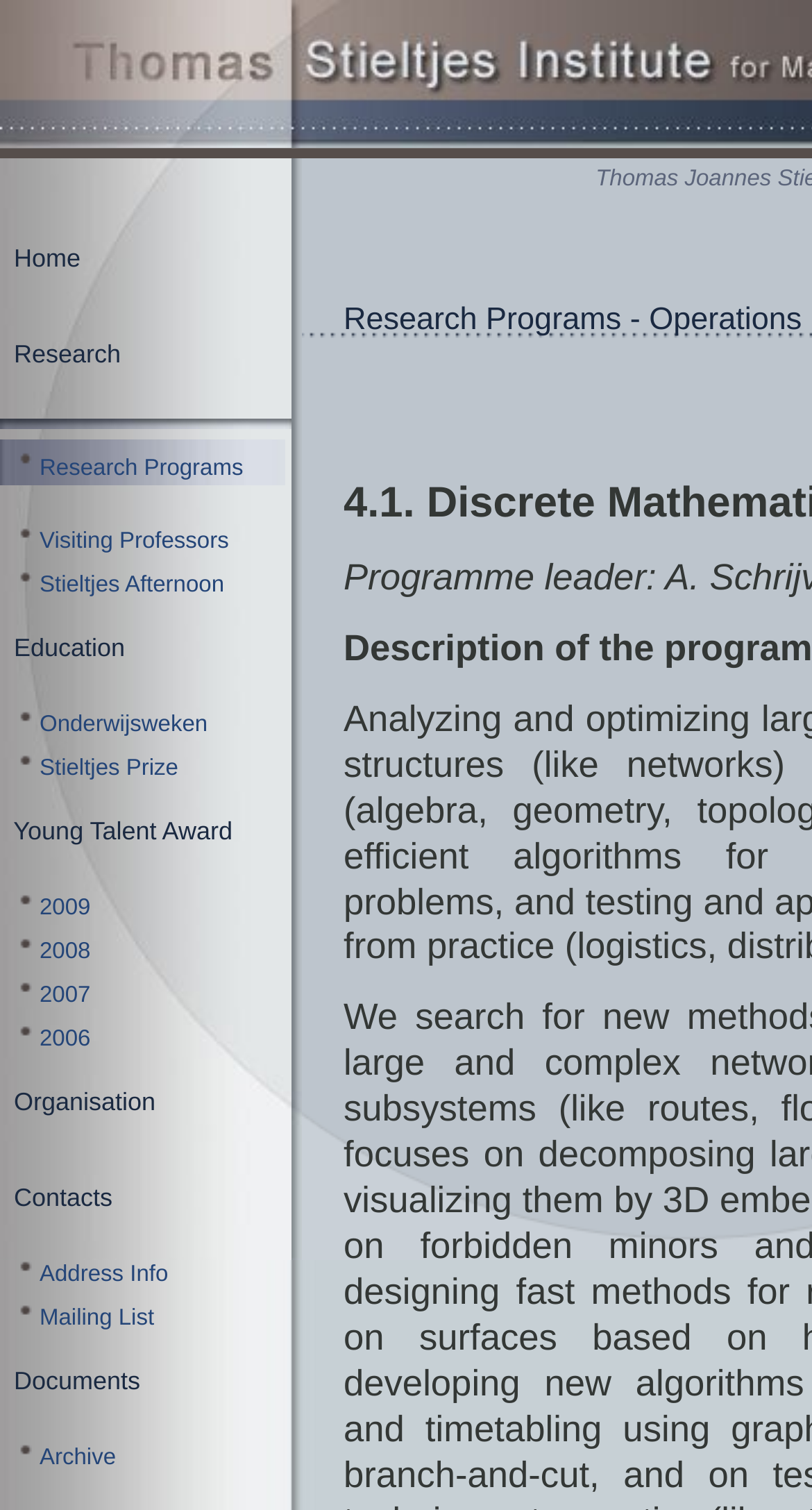Please find the bounding box coordinates of the element's region to be clicked to carry out this instruction: "Explore Education".

[0.017, 0.419, 0.154, 0.439]